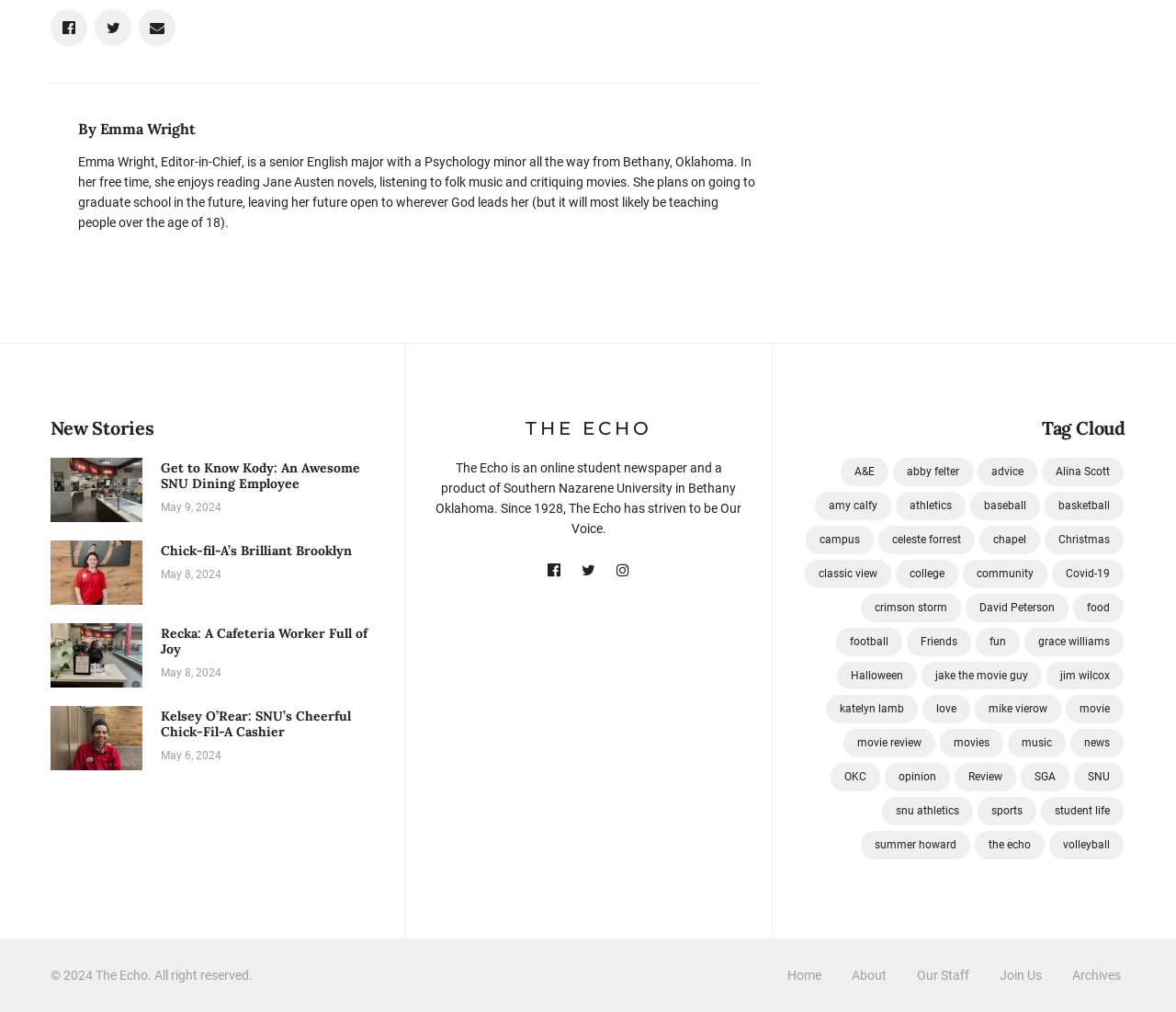Determine the bounding box coordinates for the area that should be clicked to carry out the following instruction: "View the news tagged with A&E".

[0.715, 0.453, 0.755, 0.481]